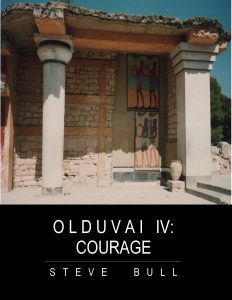What architectural elements are featured in the structure?
Respond to the question with a single word or phrase according to the image.

Large columns and stone facade